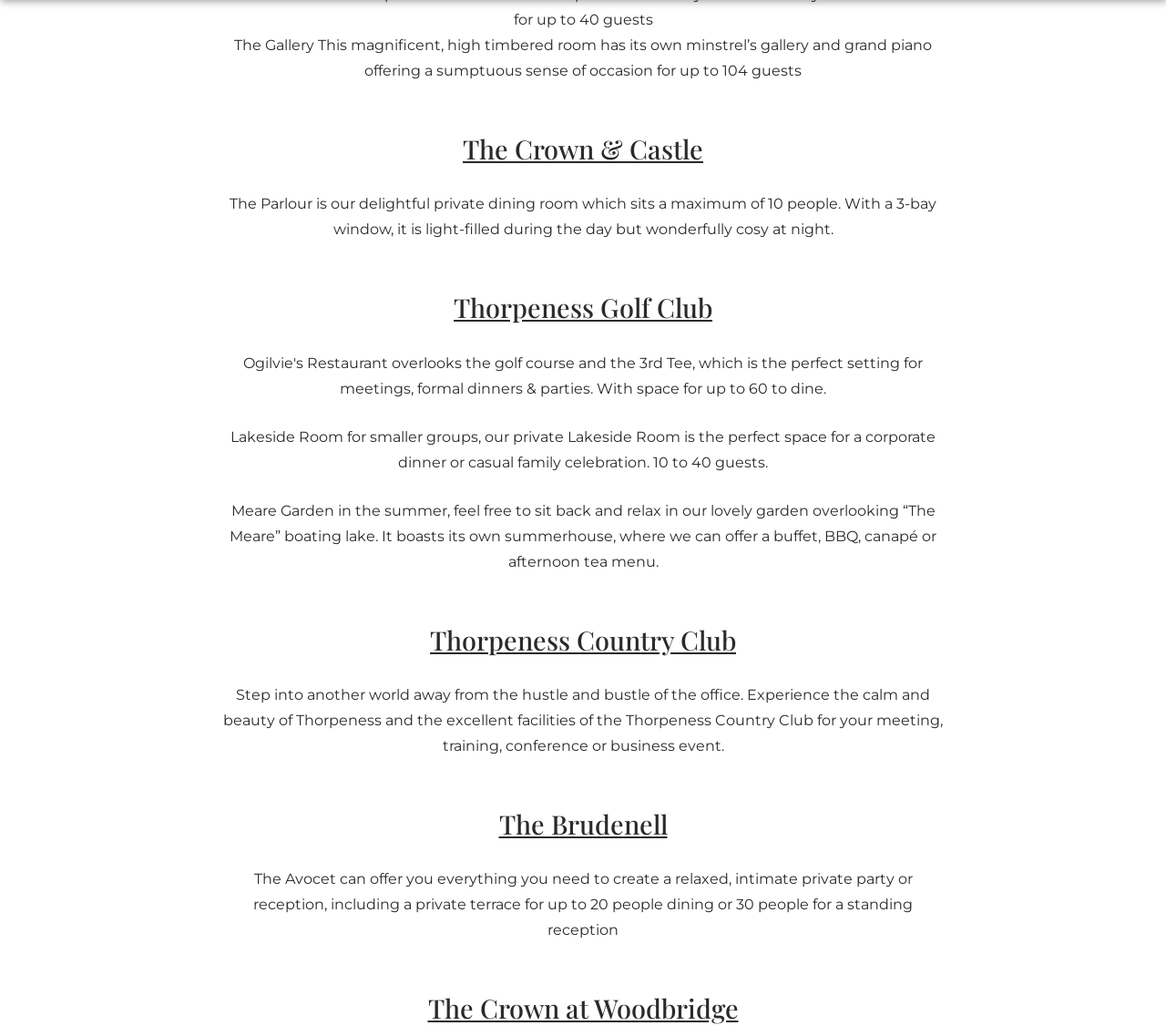Please specify the bounding box coordinates for the clickable region that will help you carry out the instruction: "Click the 'Google LLC' link".

[0.145, 0.328, 0.194, 0.339]